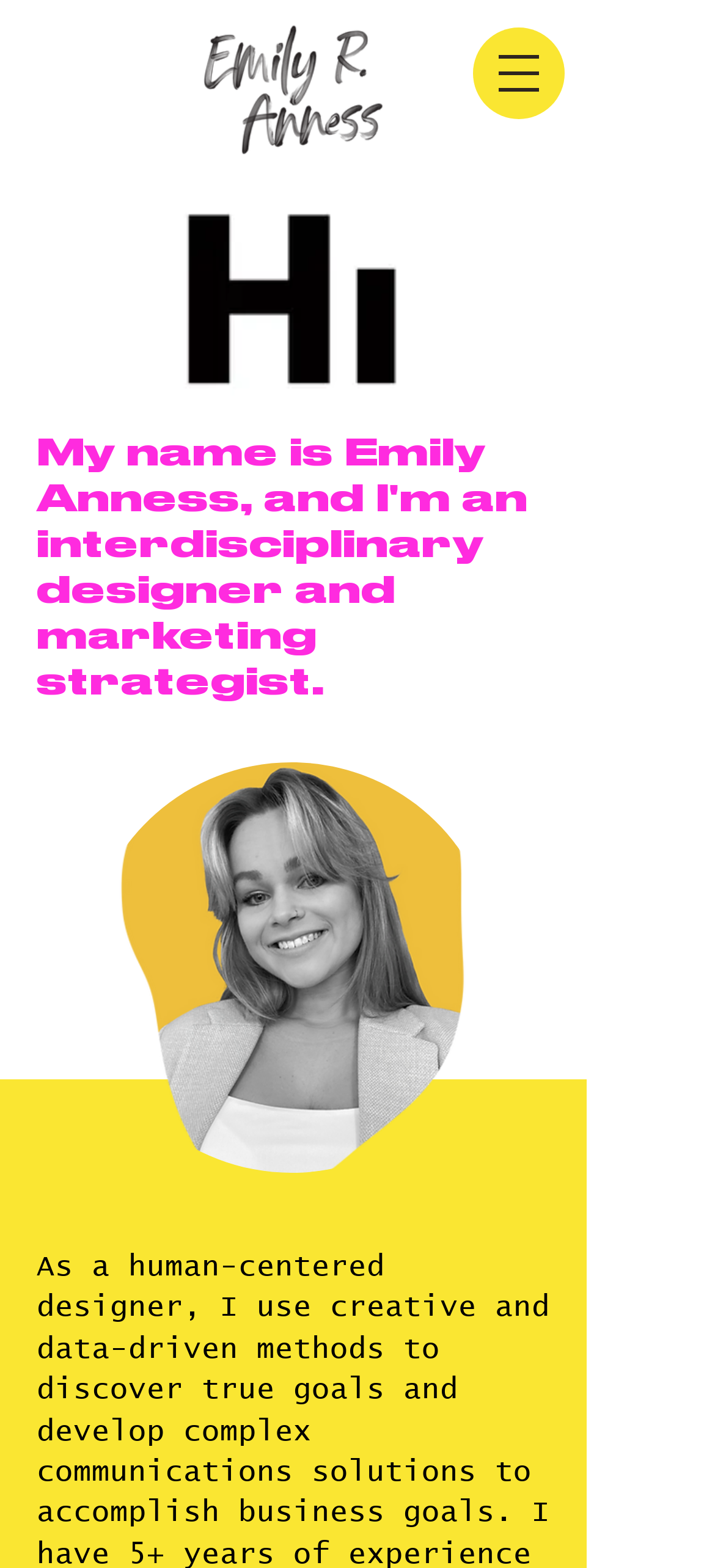Predict the bounding box coordinates of the UI element that matches this description: "WhatsApp". The coordinates should be in the format [left, top, right, bottom] with each value between 0 and 1.

None